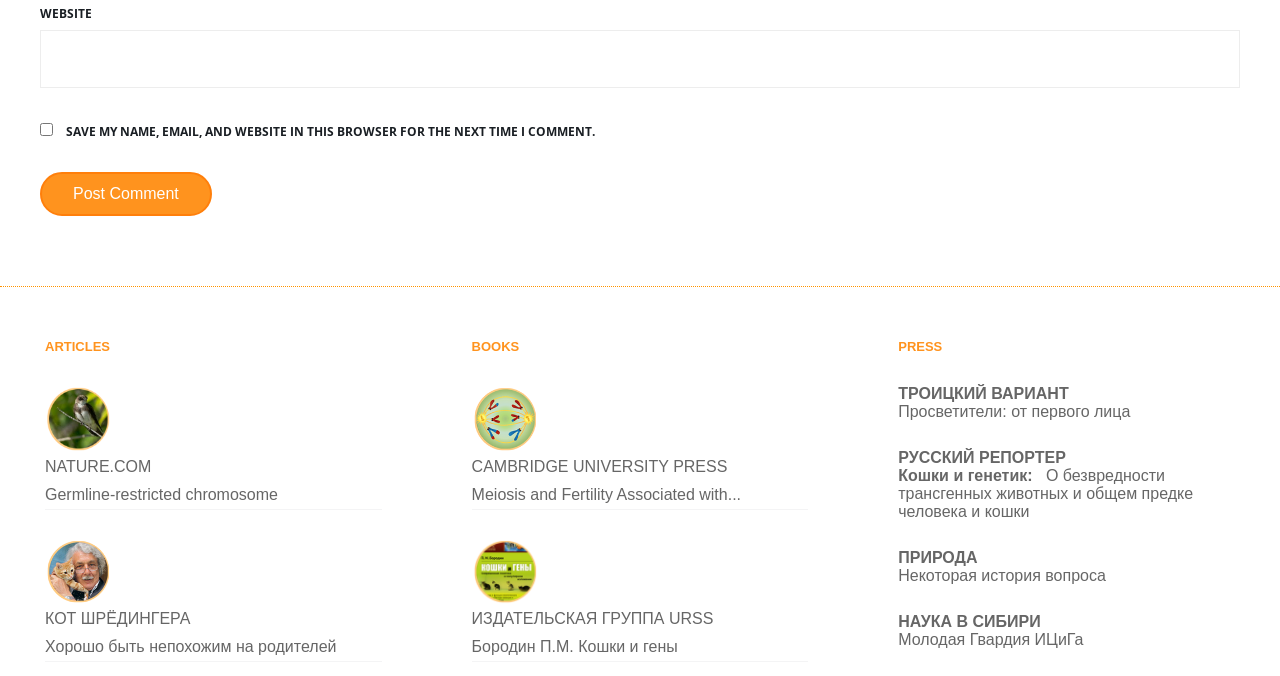Use a single word or phrase to answer this question: 
What is the text of the last link under 'PRESS'?

НАУКА В СИБИРИ Молодая Гвардия ИЦиГа